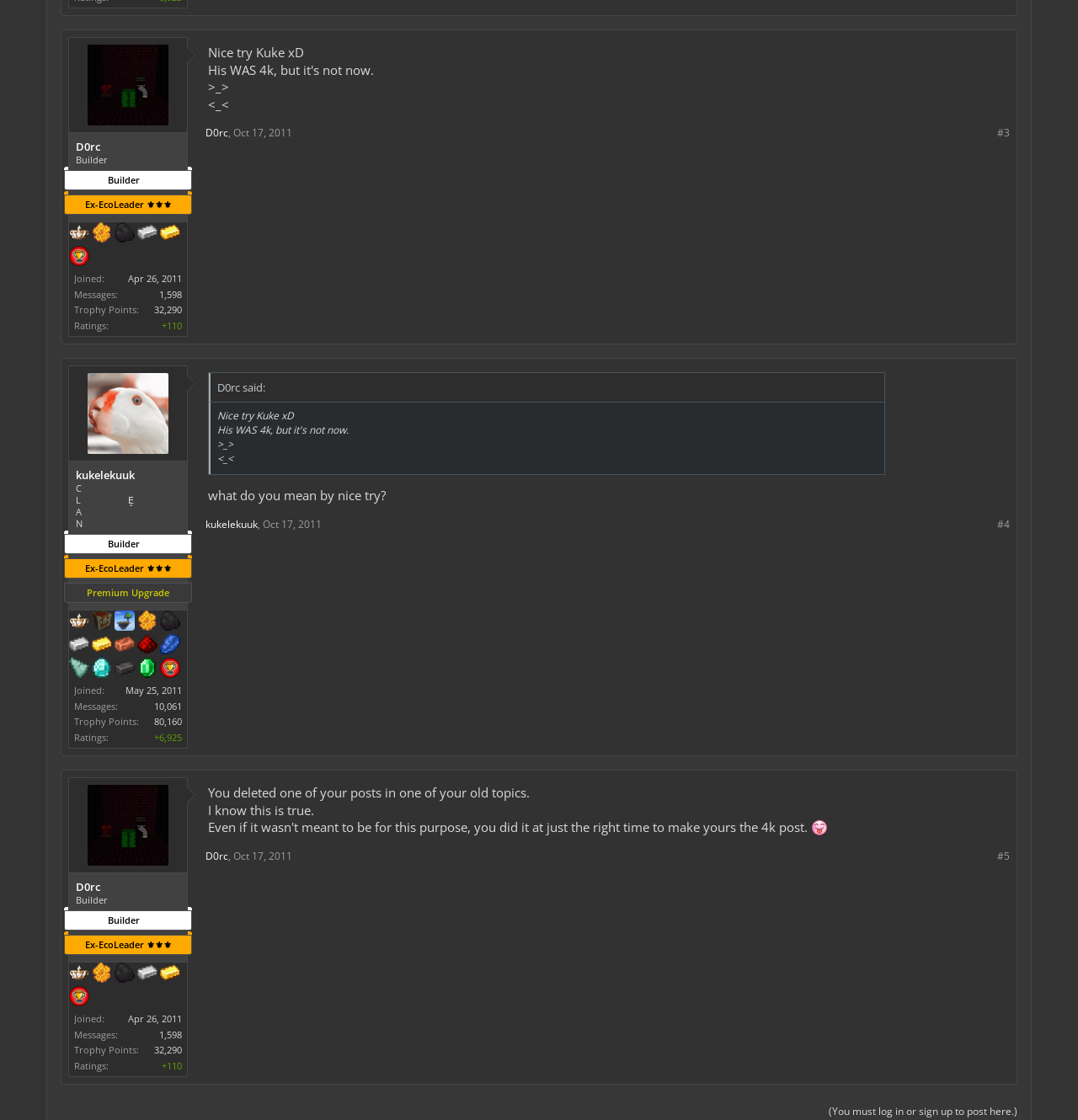Using the information in the image, could you please answer the following question in detail:
What is the username of the user with the EcoLeader Medal?

I found the username by looking at the heading element that contains the text 'D0rc Builder Builder ⛰️ Ex-EcoLeader ⚜️⚜️⚜️'. This heading element is likely to be the username of the user being described.